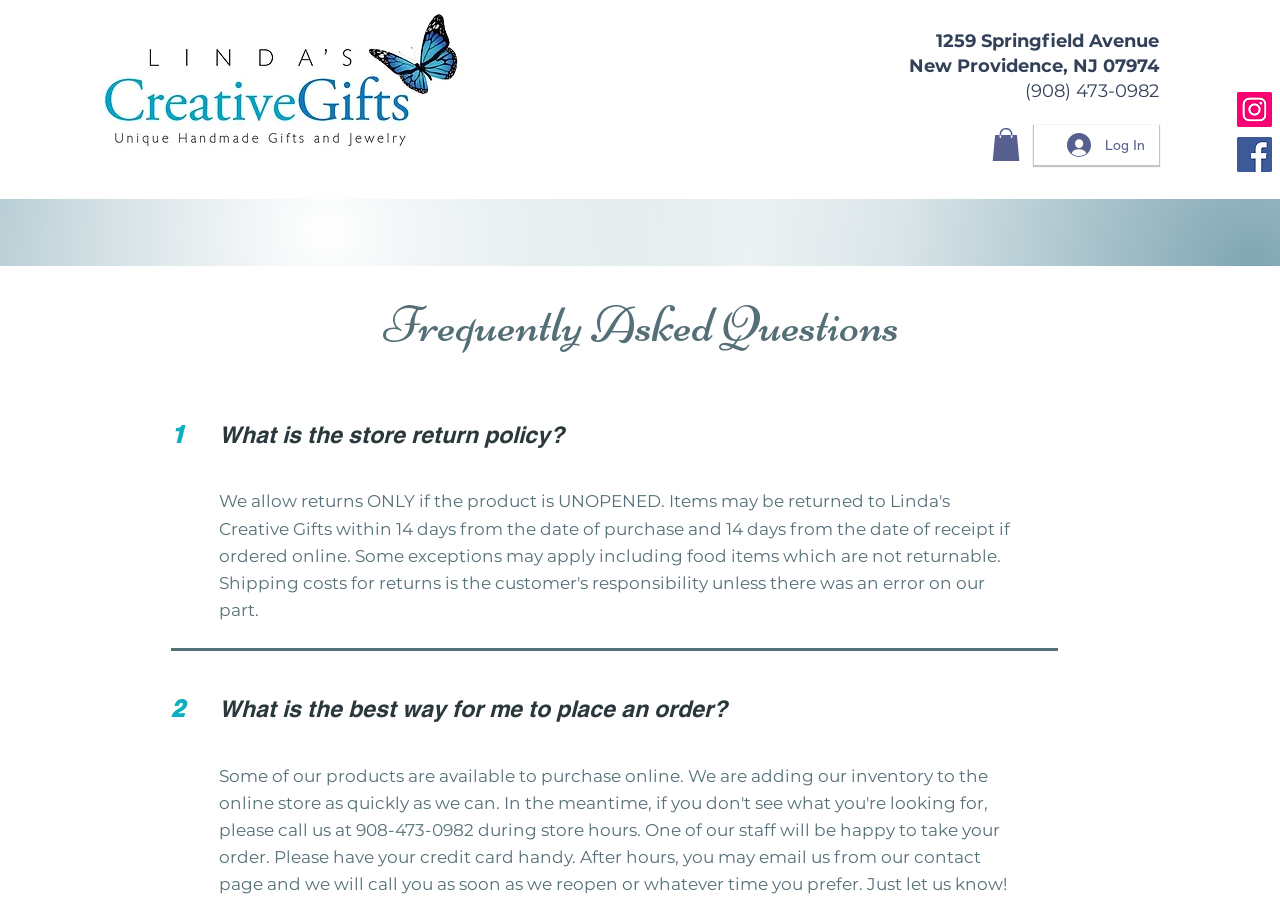Determine the bounding box coordinates for the clickable element required to fulfill the instruction: "Click the FAQs link". Provide the coordinates as four float numbers between 0 and 1, i.e., [left, top, right, bottom].

[0.484, 0.227, 0.57, 0.285]